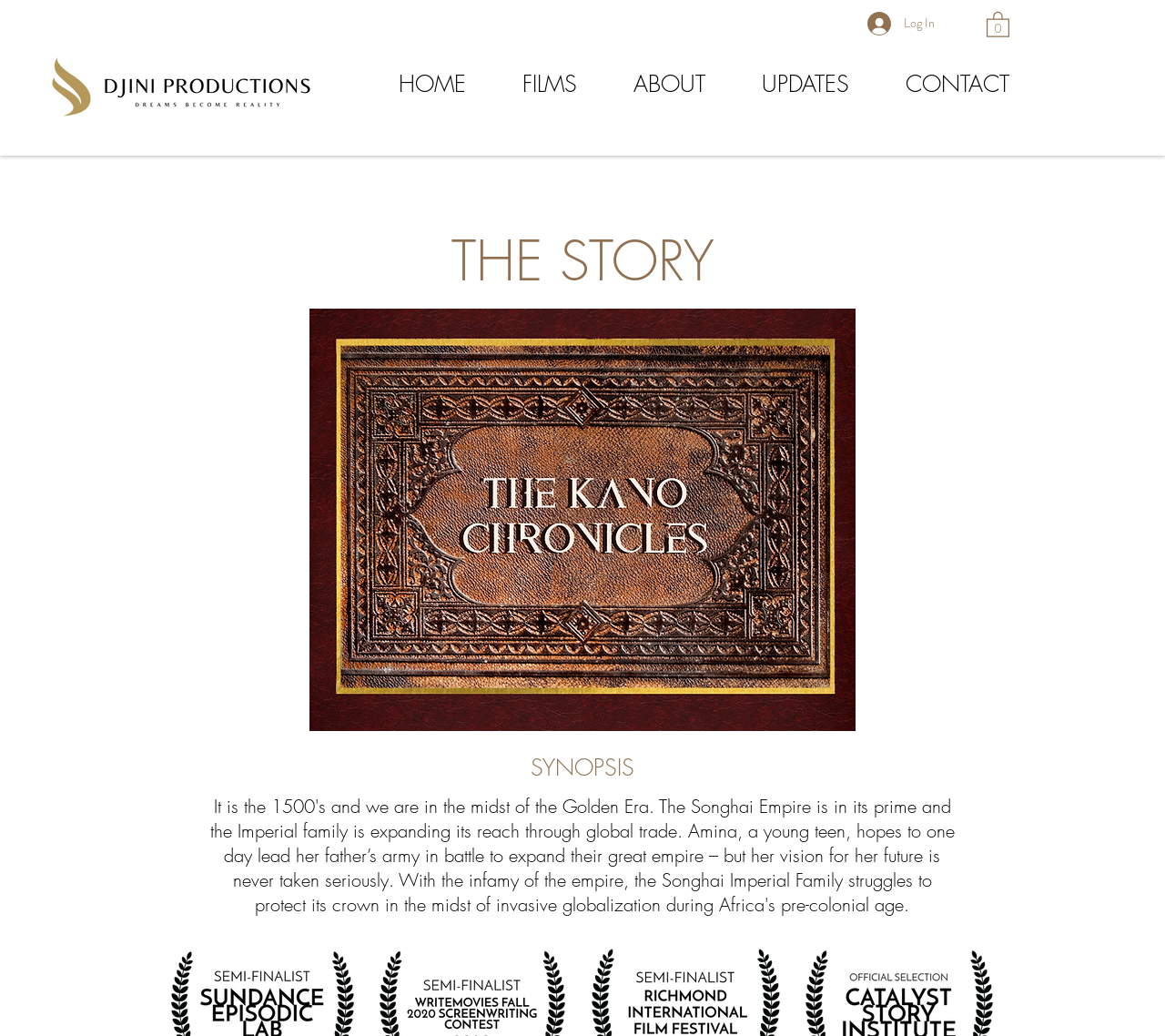Provide a one-word or brief phrase answer to the question:
How many images are there on the page?

2